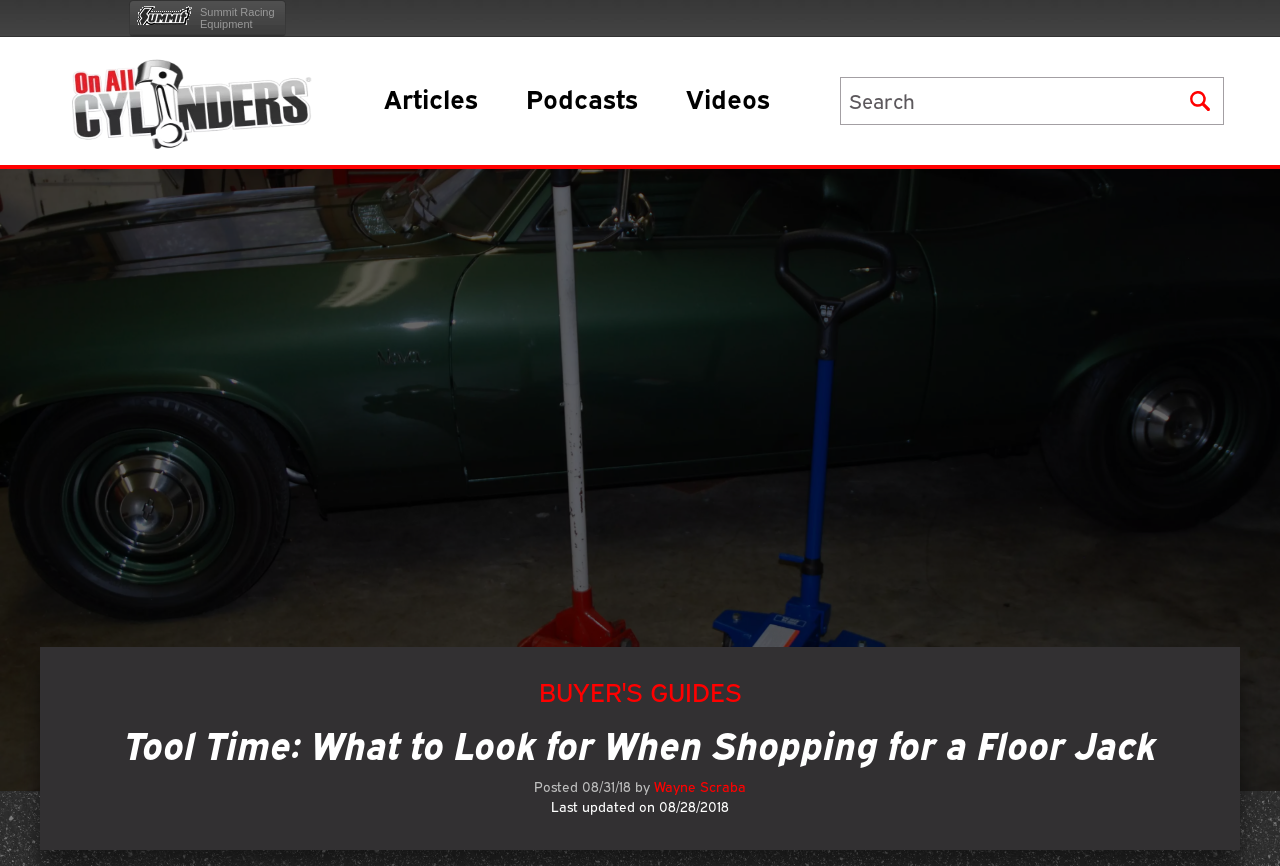Who wrote the article 'Tool Time: What to Look for When Shopping for a Floor Jack'?
Relying on the image, give a concise answer in one word or a brief phrase.

Wayne Scraba